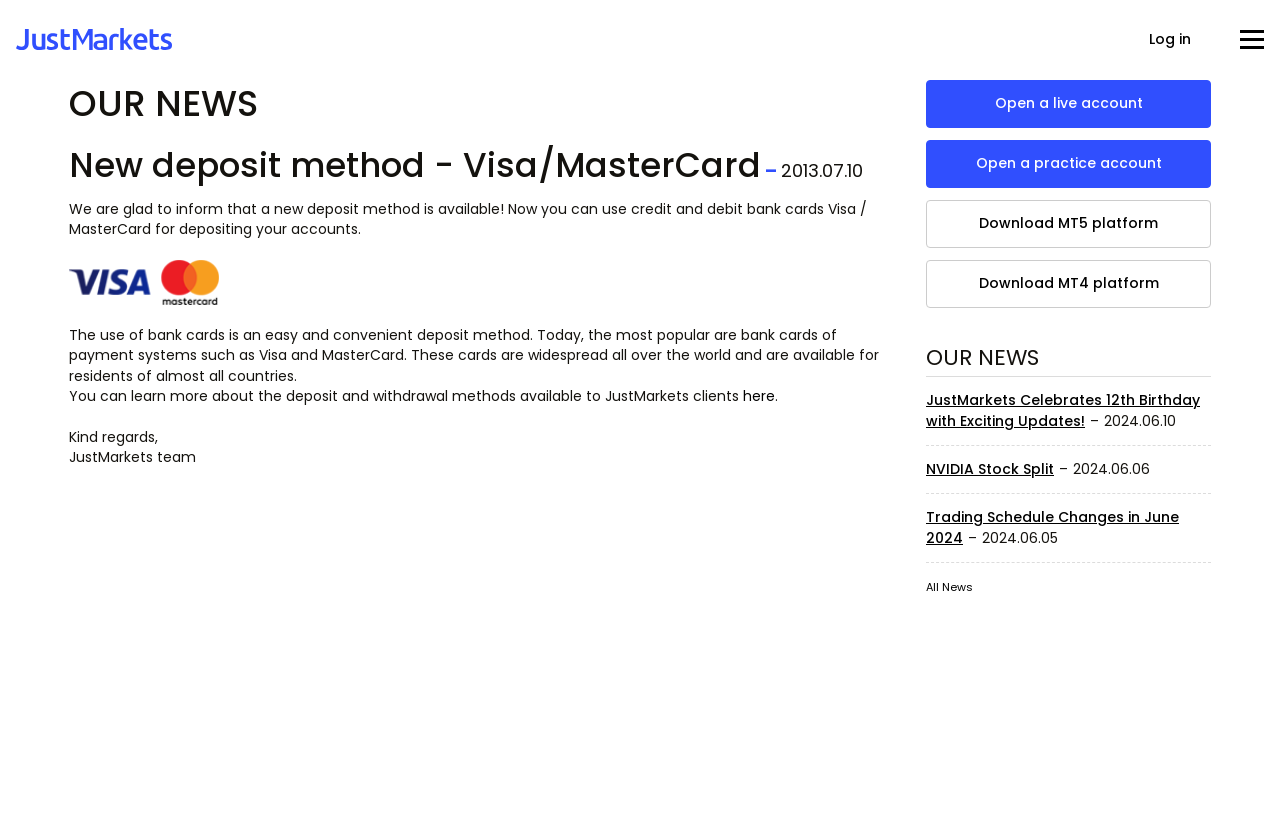Please specify the coordinates of the bounding box for the element that should be clicked to carry out this instruction: "Open a live account". The coordinates must be four float numbers between 0 and 1, formatted as [left, top, right, bottom].

[0.723, 0.096, 0.946, 0.154]